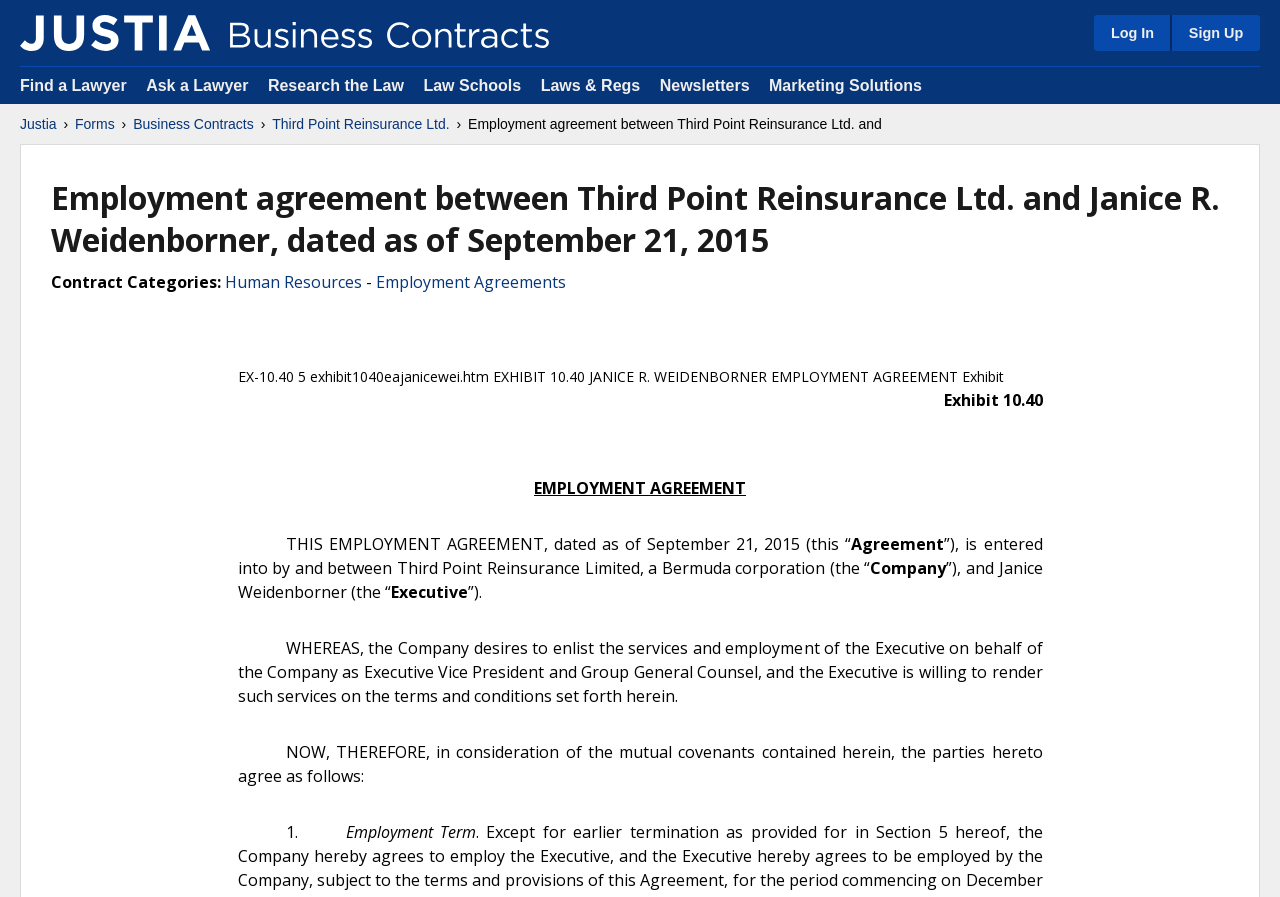Using the webpage screenshot, find the UI element described by Third Point Reinsurance Ltd.. Provide the bounding box coordinates in the format (top-left x, top-left y, bottom-right x, bottom-right y), ensuring all values are floating point numbers between 0 and 1.

[0.213, 0.127, 0.351, 0.149]